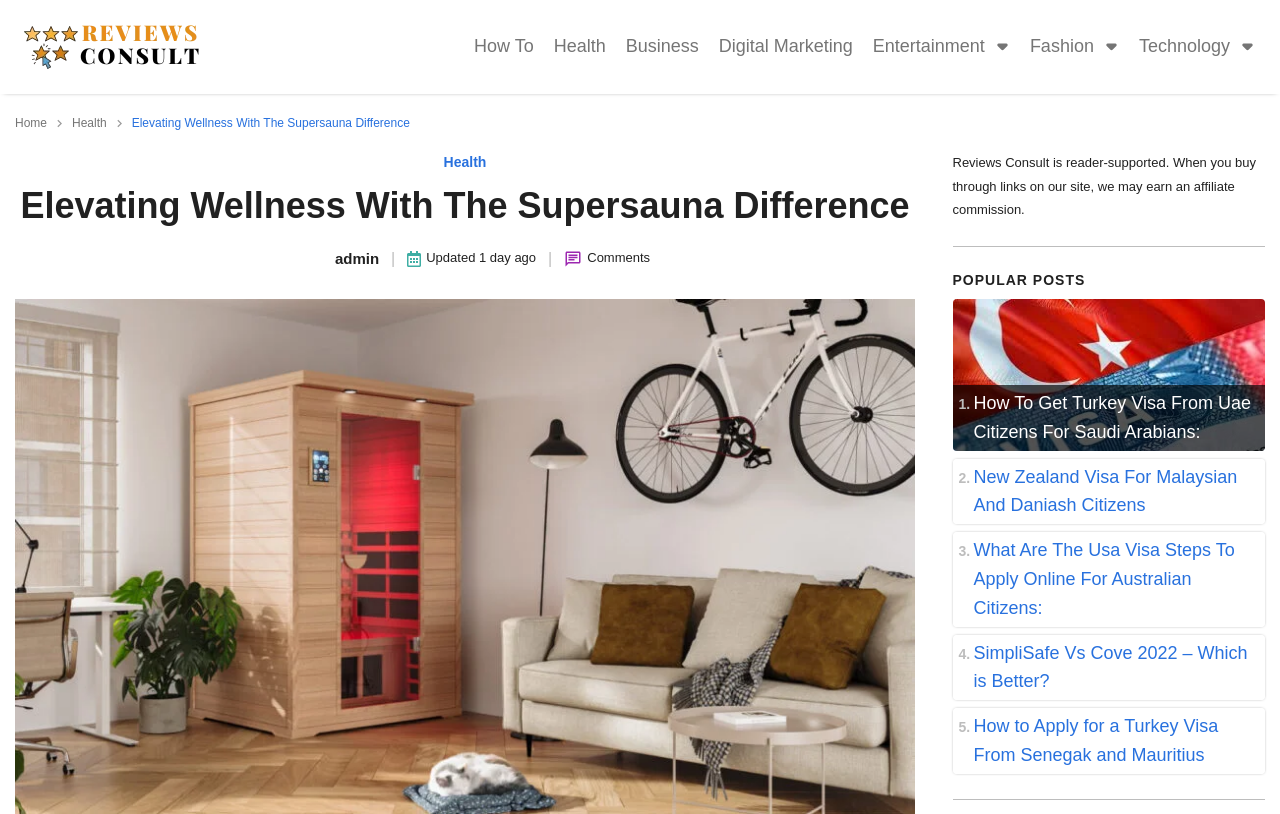Find and provide the bounding box coordinates for the UI element described here: "alt="Reviews Consult"". The coordinates should be given as four float numbers between 0 and 1: [left, top, right, bottom].

[0.012, 0.01, 0.163, 0.106]